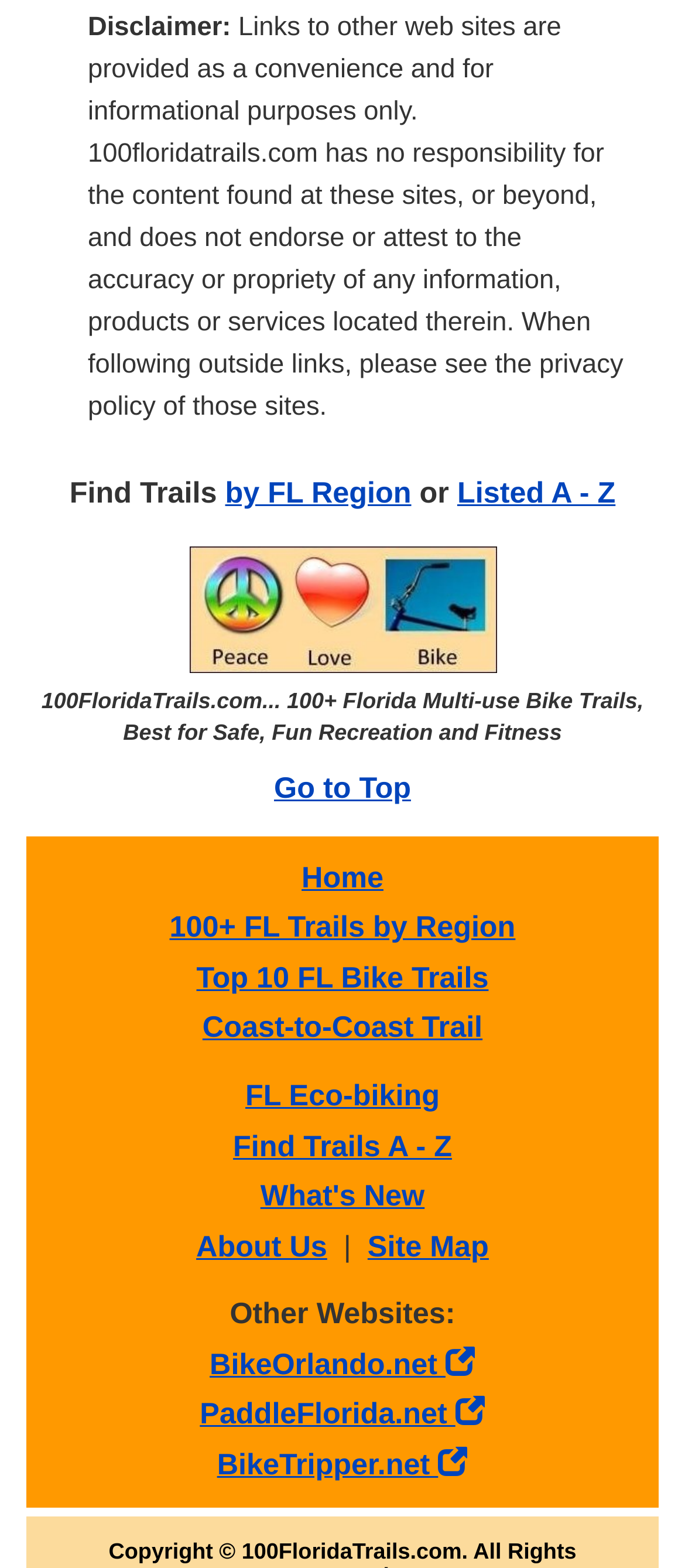What is the relationship between this website and other websites like BikeOrlando.net?
Based on the content of the image, thoroughly explain and answer the question.

The presence of links to other websites like BikeOrlando.net, PaddleFlorida.net, and BikeTripper.net, along with the label 'Other Websites:', suggests that these websites are related to 100FloridaTrails.com, possibly sharing similar topics or goals.